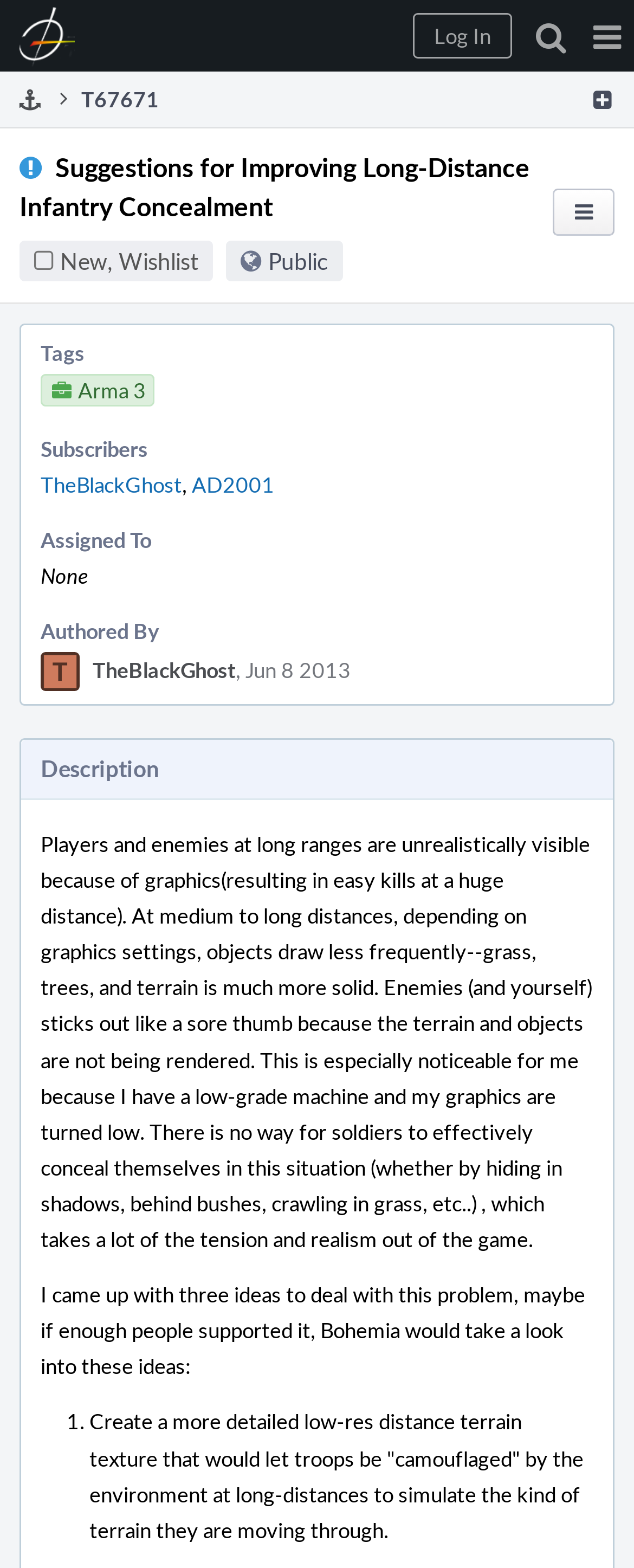Create a full and detailed caption for the entire webpage.

This webpage appears to be a suggestion or proposal for improving long-distance infantry concealment in a game, specifically Arma 3. At the top of the page, there is a button for the page menu, a link to the home page, and a log-in button. 

Below these elements, there is a heading that displays the title of the suggestion, "Suggestions for Improving Long-Distance Infantry Concealment New, WishlistPublic", with a link to "Public" and a button on the right side. 

On the left side of the page, there are several sections of information, including tags, subscribers, assigned to, and authored by. These sections contain links to relevant information, such as the game Arma 3, and the names of subscribers and authors.

The main content of the page is a description of the problem and proposed solutions. The description explains that players and enemies are unrealistically visible at long ranges due to graphics limitations, making it difficult for soldiers to conceal themselves. The proposed solutions are listed in a numbered format, with the first idea being to create a more detailed low-res distance terrain texture to simulate the environment and allow troops to be camouflaged.

Overall, the page appears to be a detailed proposal for improving gameplay in Arma 3, with a clear description of the problem and potential solutions.